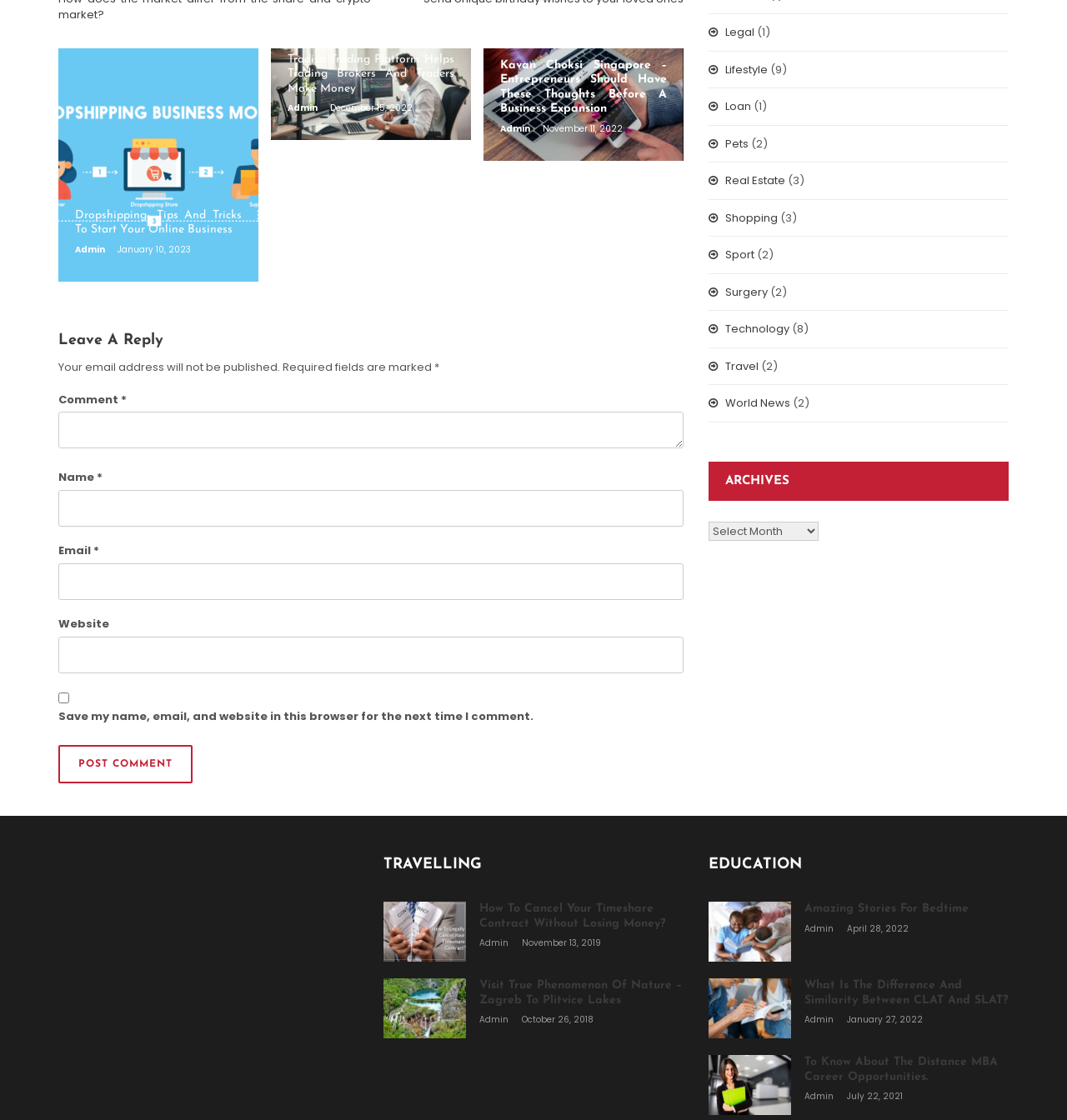Using the webpage screenshot, locate the HTML element that fits the following description and provide its bounding box: "admin".

[0.07, 0.217, 0.1, 0.228]